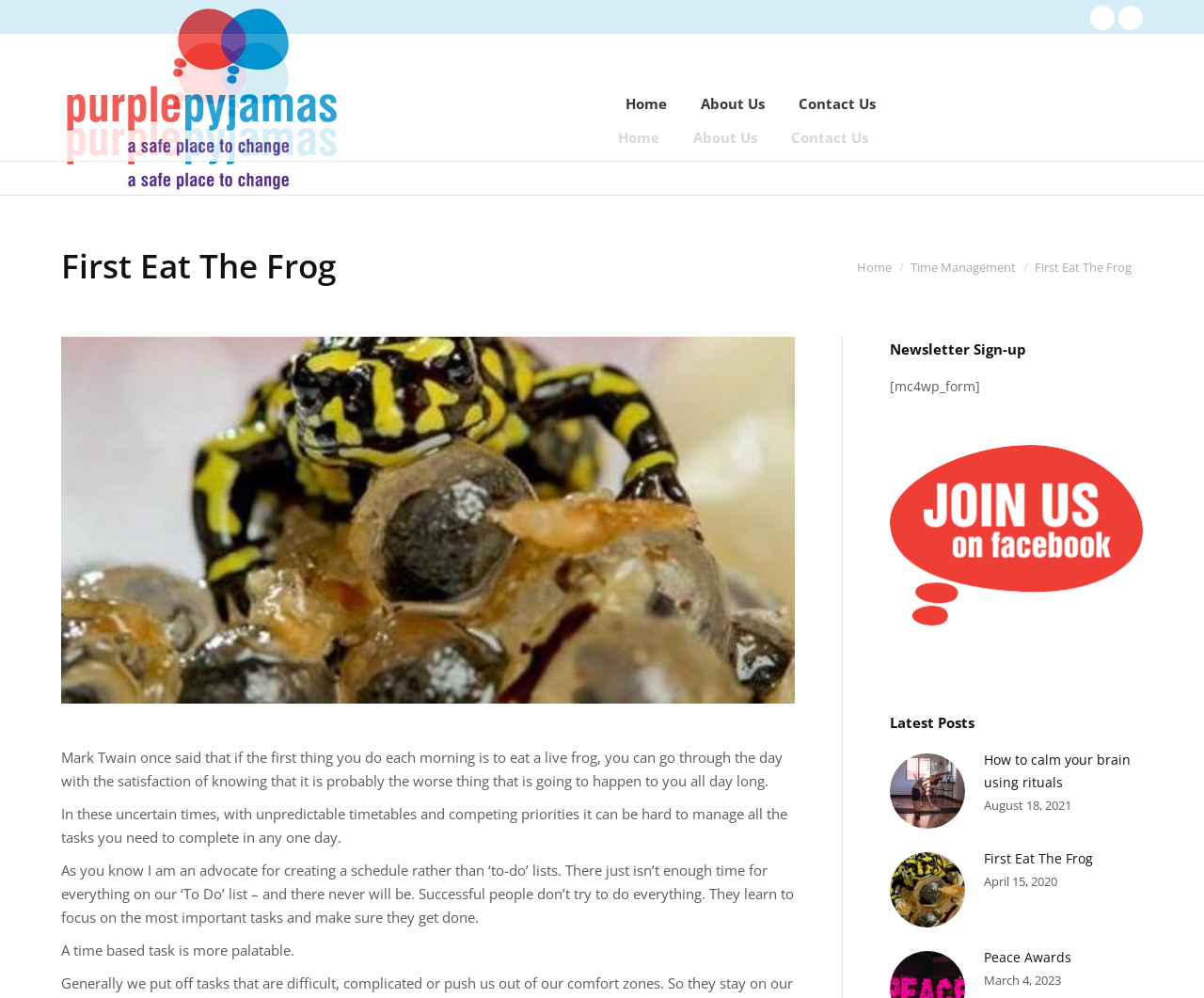Please determine the bounding box coordinates of the element's region to click for the following instruction: "Search for something".

[0.948, 0.139, 0.988, 0.158]